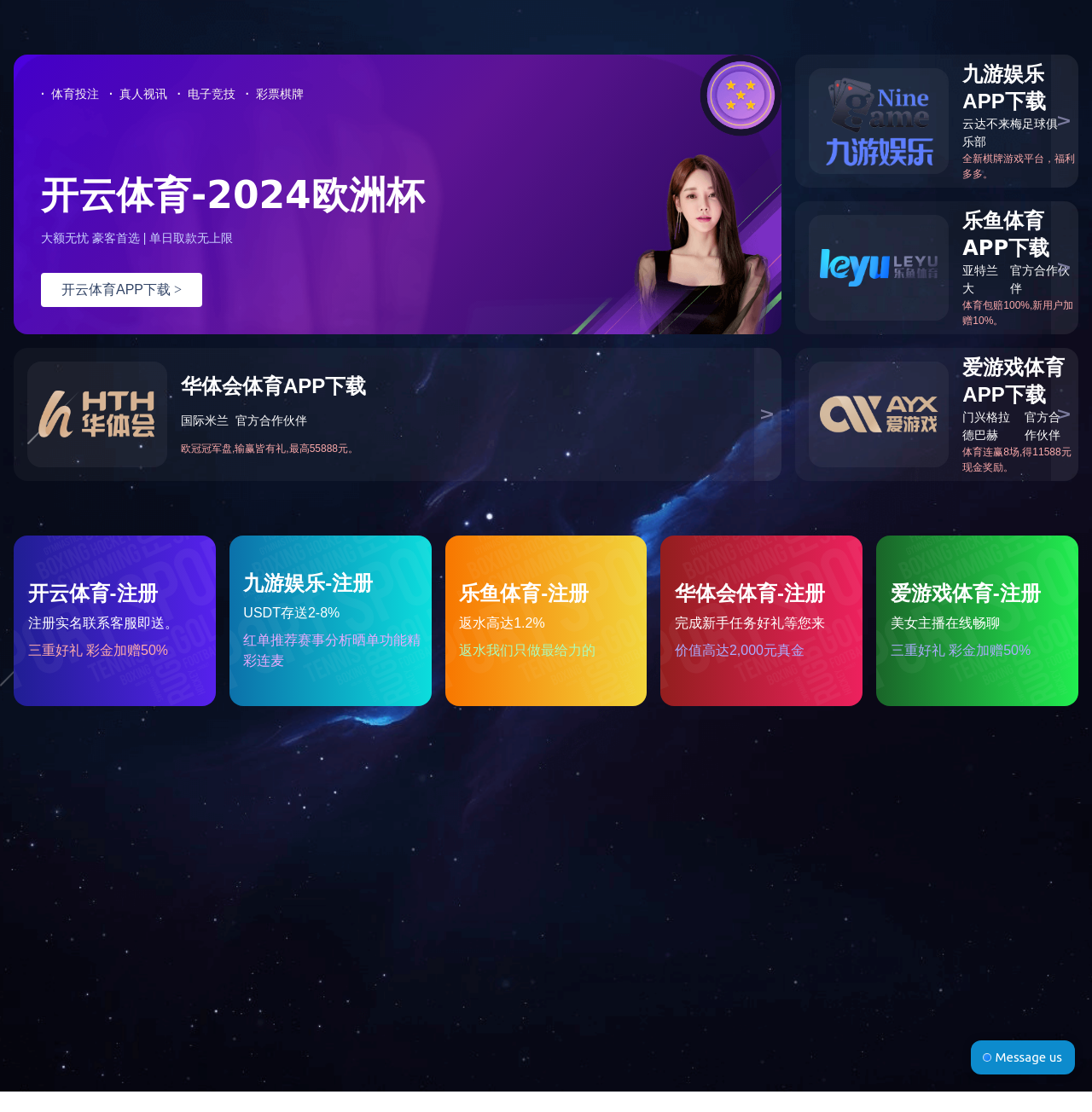Please find the bounding box coordinates of the element that must be clicked to perform the given instruction: "Click the '青岛办公家具·拆装柜' link". The coordinates should be four float numbers from 0 to 1, i.e., [left, top, right, bottom].

[0.259, 0.896, 0.476, 0.926]